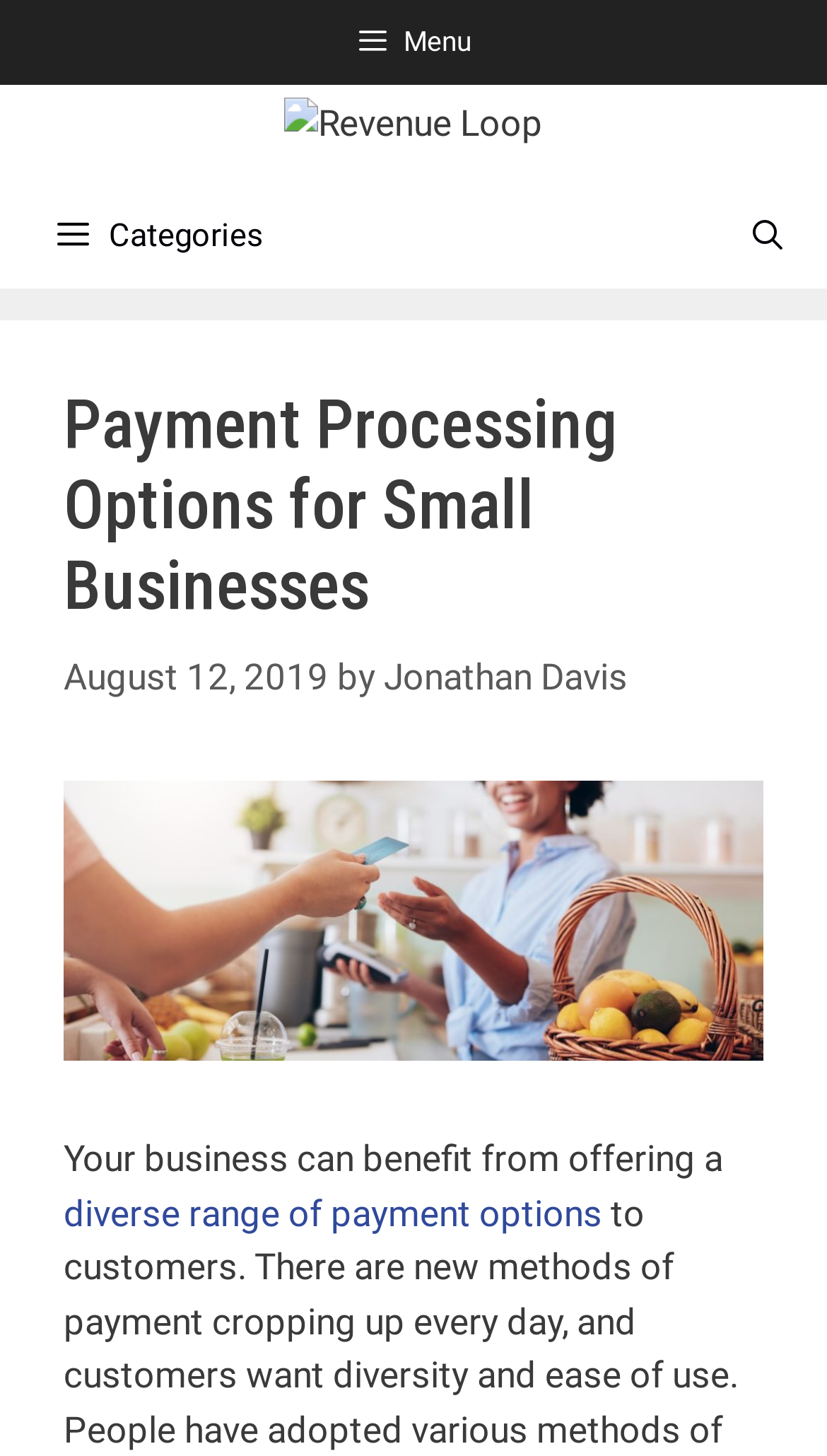What is the image description in the article?
Using the image as a reference, give a one-word or short phrase answer.

Woman accepting payment